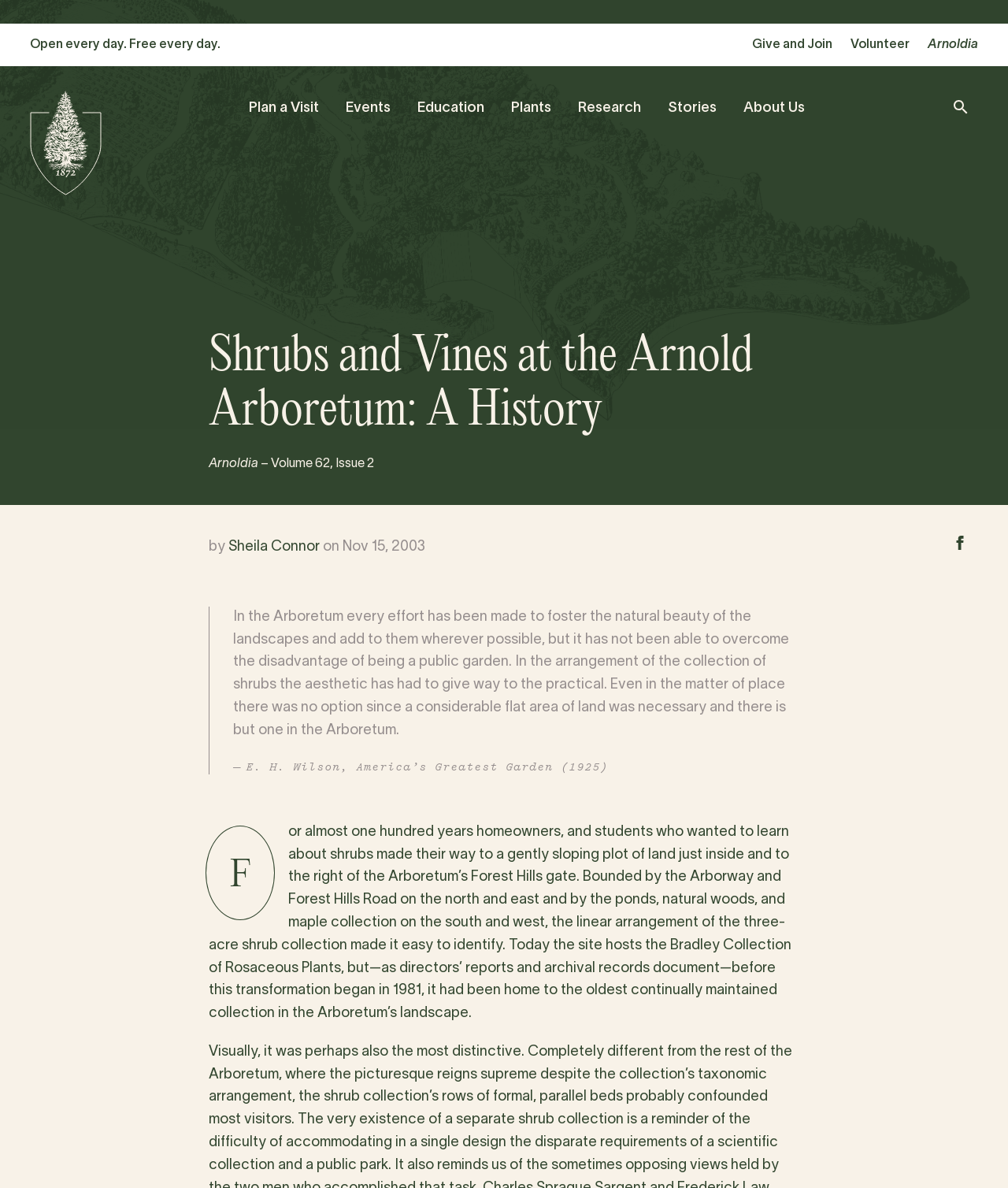Identify the bounding box coordinates of the clickable section necessary to follow the following instruction: "Open the Arnold Arboretum homepage". The coordinates should be presented as four float numbers from 0 to 1, i.e., [left, top, right, bottom].

[0.03, 0.076, 0.101, 0.17]